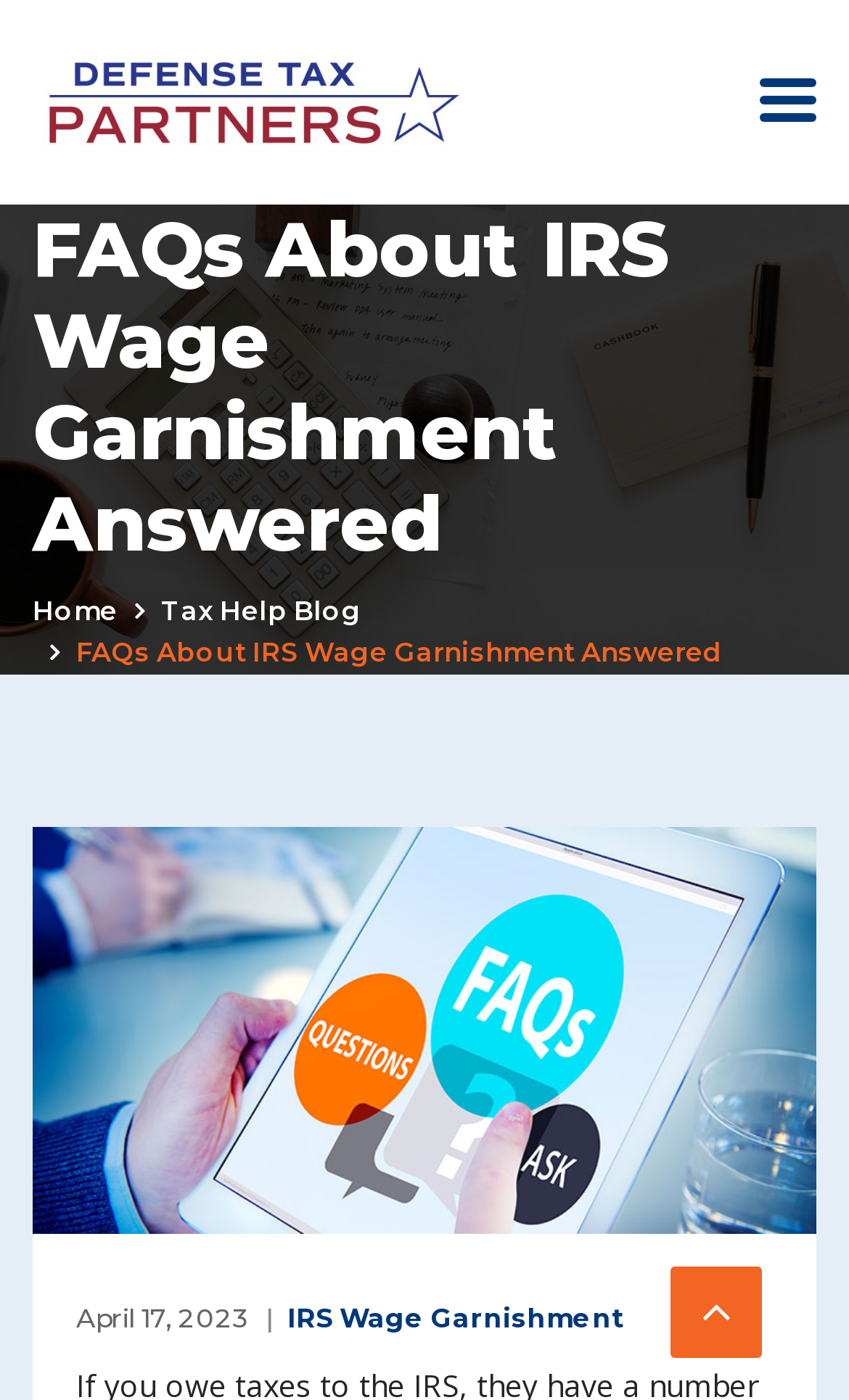Reply to the question below using a single word or brief phrase:
What is the date of the last update of the webpage?

April 17, 2023